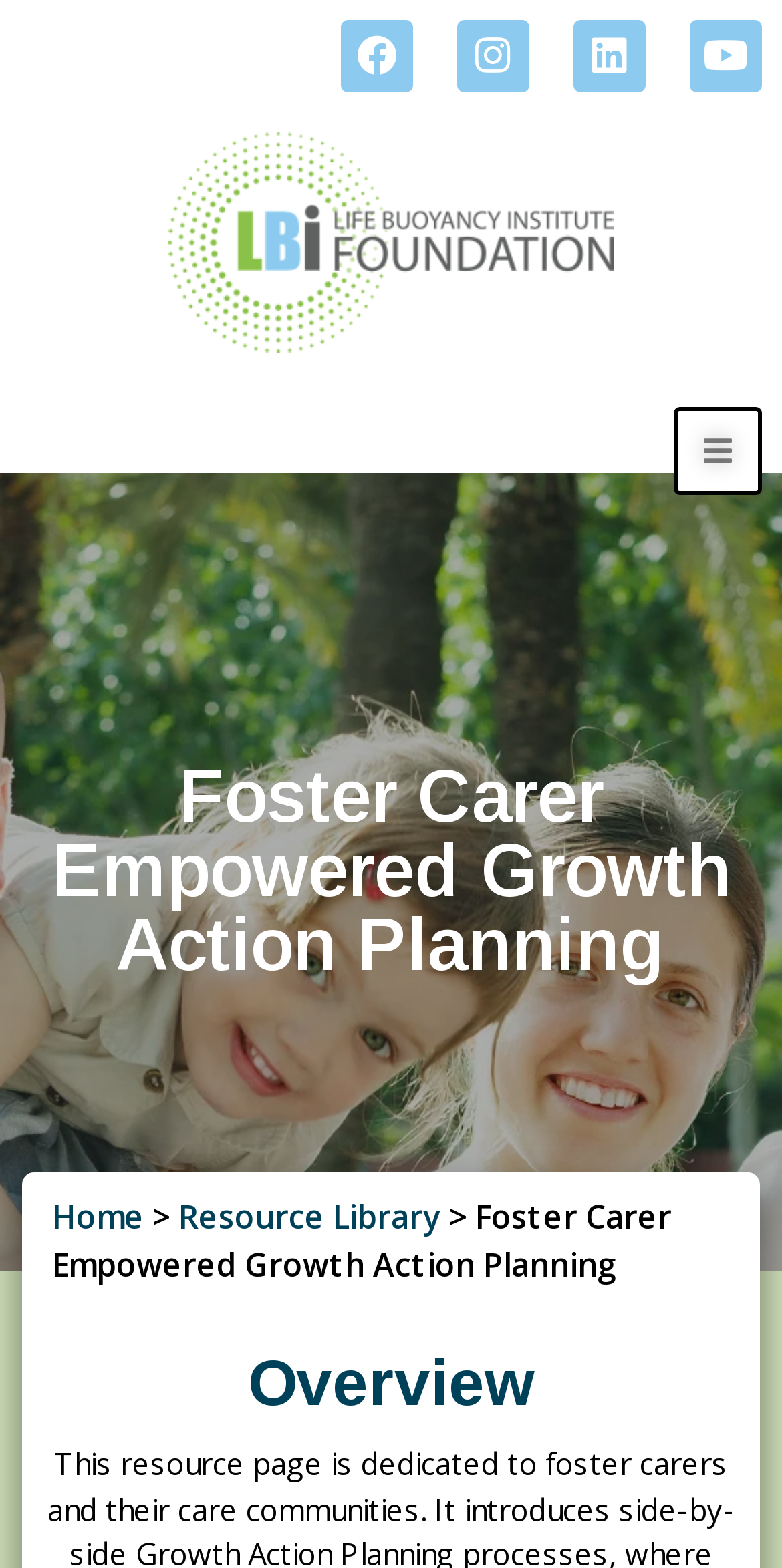Please identify the bounding box coordinates of the area that needs to be clicked to follow this instruction: "Read Overview".

[0.076, 0.862, 0.924, 0.903]